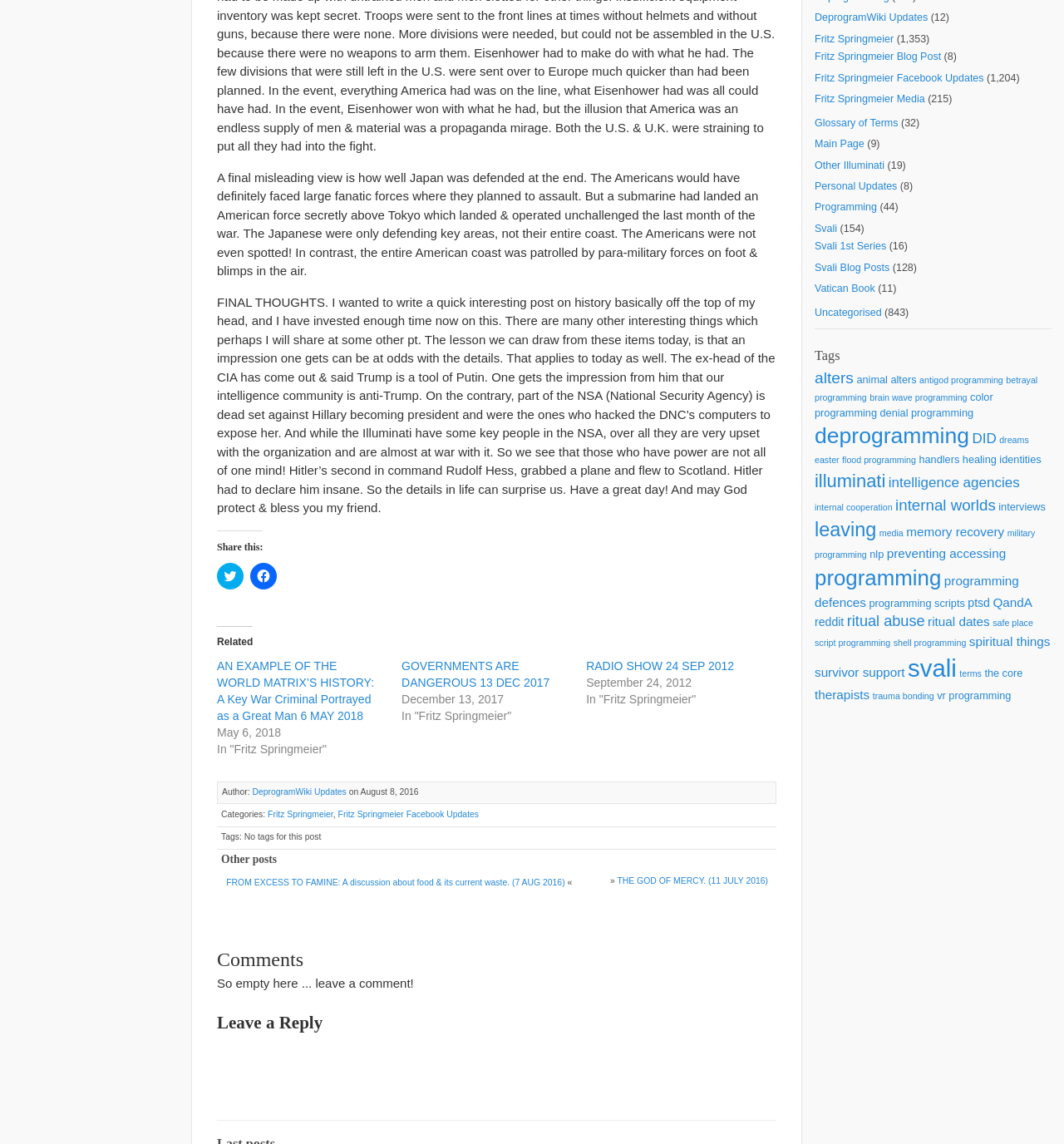How many related posts are listed?
Refer to the image and answer the question using a single word or phrase.

3